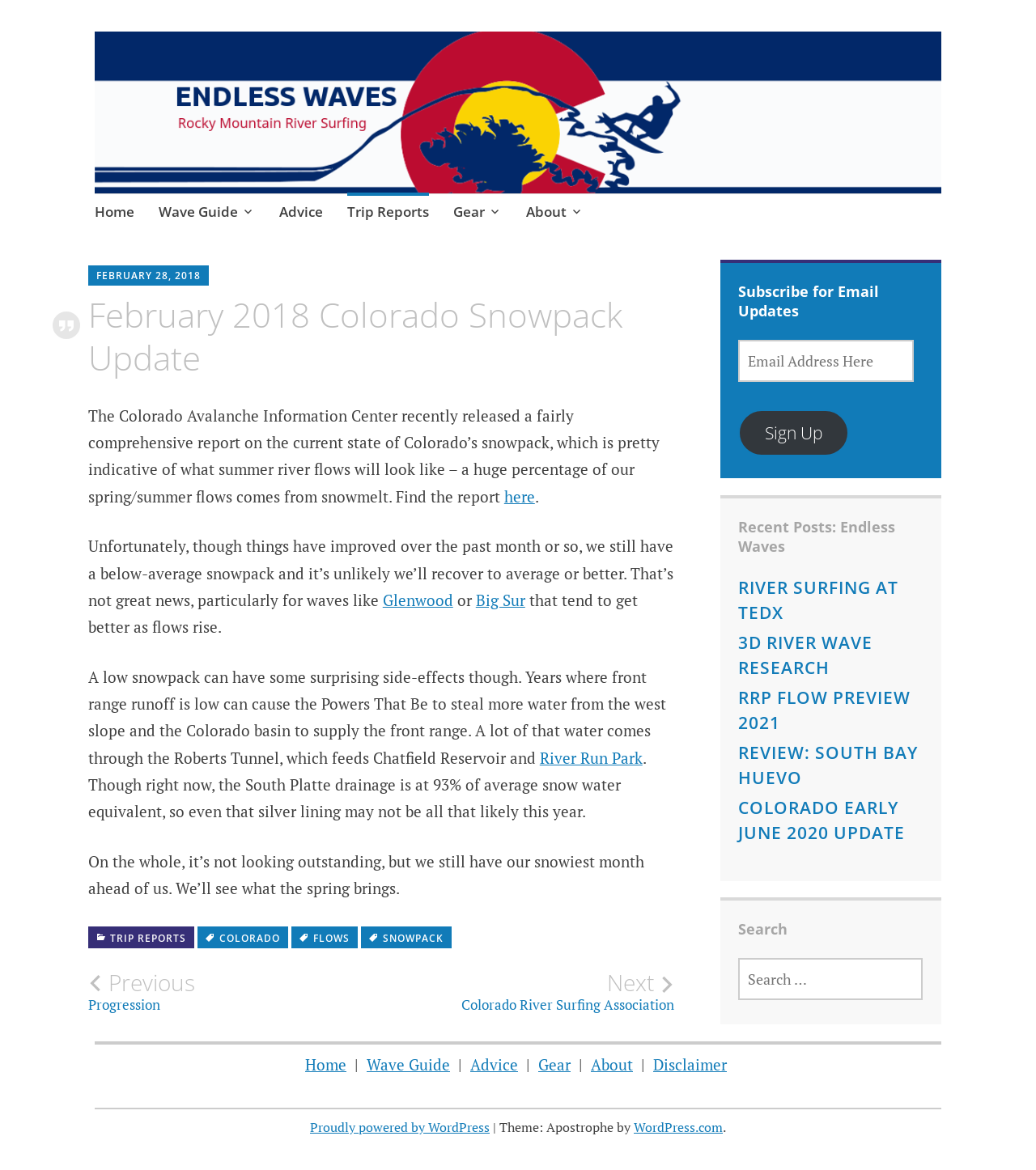Describe the webpage in detail, including text, images, and layout.

The webpage is about river surfing and snowpack updates in Colorado. At the top, there is a heading "Endless Waves" and a link to the website's homepage. Below that, there is a heading "Rocky Mountain River Surfing" and a link to skip to the content.

The main content area is divided into two sections. On the left, there is an article discussing the current state of Colorado's snowpack as of February 2018 and its likely effects on river flows and river surfing statewide. The article mentions that the Colorado Avalanche Information Center has released a report on the current state of Colorado's snowpack, which is below average, and discusses the implications for river surfing.

On the right, there is a sidebar with several sections. At the top, there is a heading "Subscribe for Email Updates" with a textbox to enter an email address and a button to sign up. Below that, there is a section with recent posts, including links to articles about river surfing, 3D river wave research, and flow previews. Further down, there is a search bar with a heading "Search" and a static text "SEARCH FOR:".

At the bottom of the page, there is a footer section with links to various pages, including the homepage, wave guide, advice, gear, and about pages. There is also a disclaimer link and a credit to WordPress.com.

Throughout the page, there are several links to other articles and pages, including links to specific river surfing locations, such as Glenwood and Big Sur. There are also links to reports and updates on snowpack and river flows.